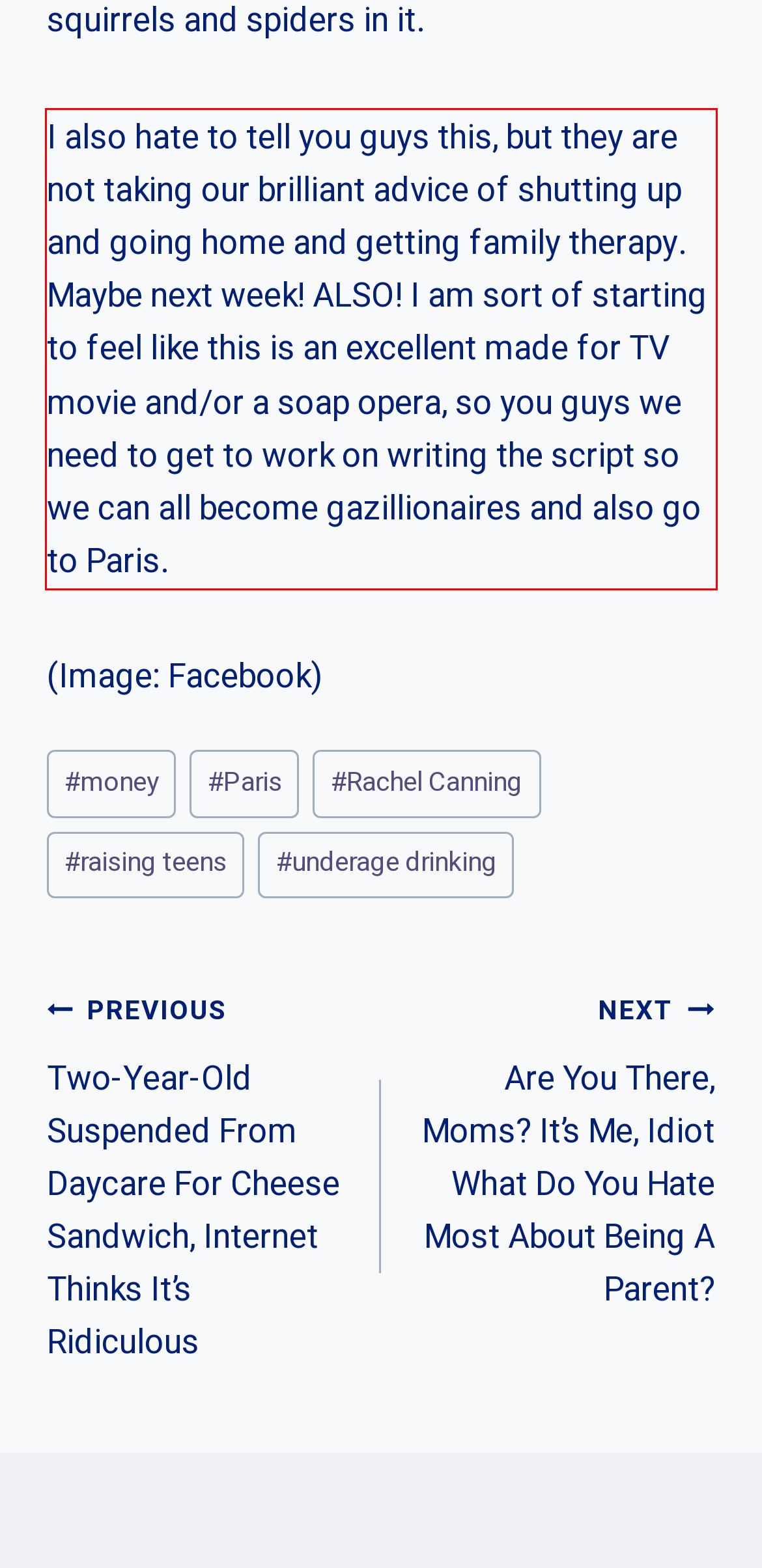Given a screenshot of a webpage containing a red bounding box, perform OCR on the text within this red bounding box and provide the text content.

I also hate to tell you guys this, but they are not taking our brilliant advice of shutting up and going home and getting family therapy. Maybe next week! ALSO! I am sort of starting to feel like this is an excellent made for TV movie and/or a soap opera, so you guys we need to get to work on writing the script so we can all become gazillionaires and also go to Paris.